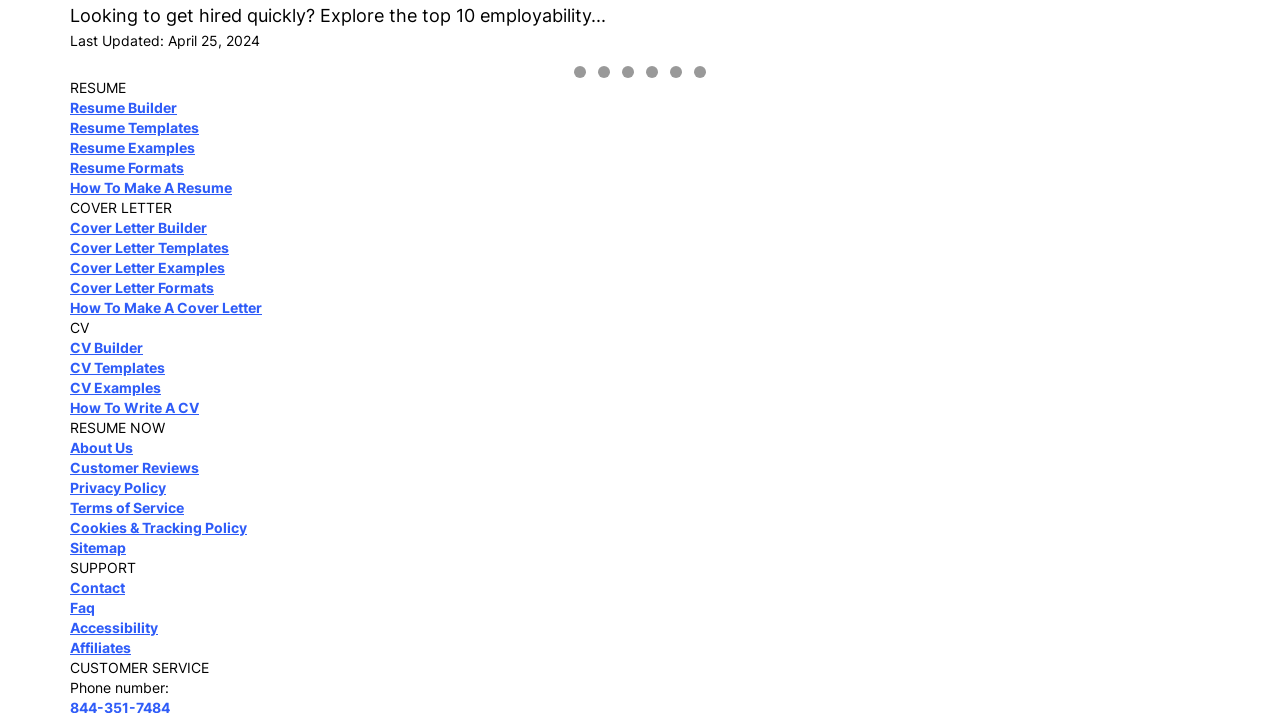Respond to the question below with a single word or phrase: What is the phone number mentioned on the webpage?

Not specified